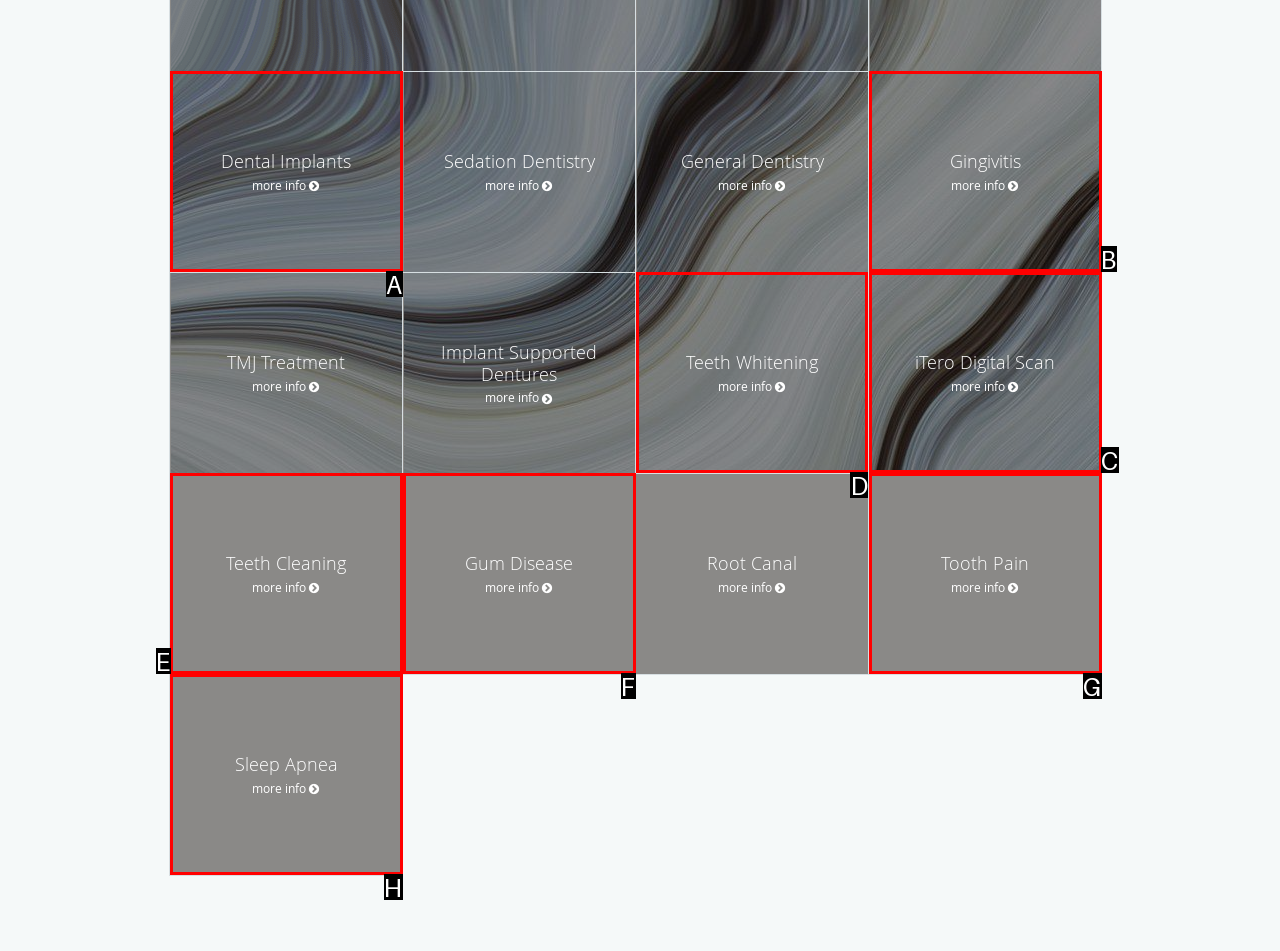Identify the correct HTML element to click to accomplish this task: Read about Teeth Whitening
Respond with the letter corresponding to the correct choice.

D